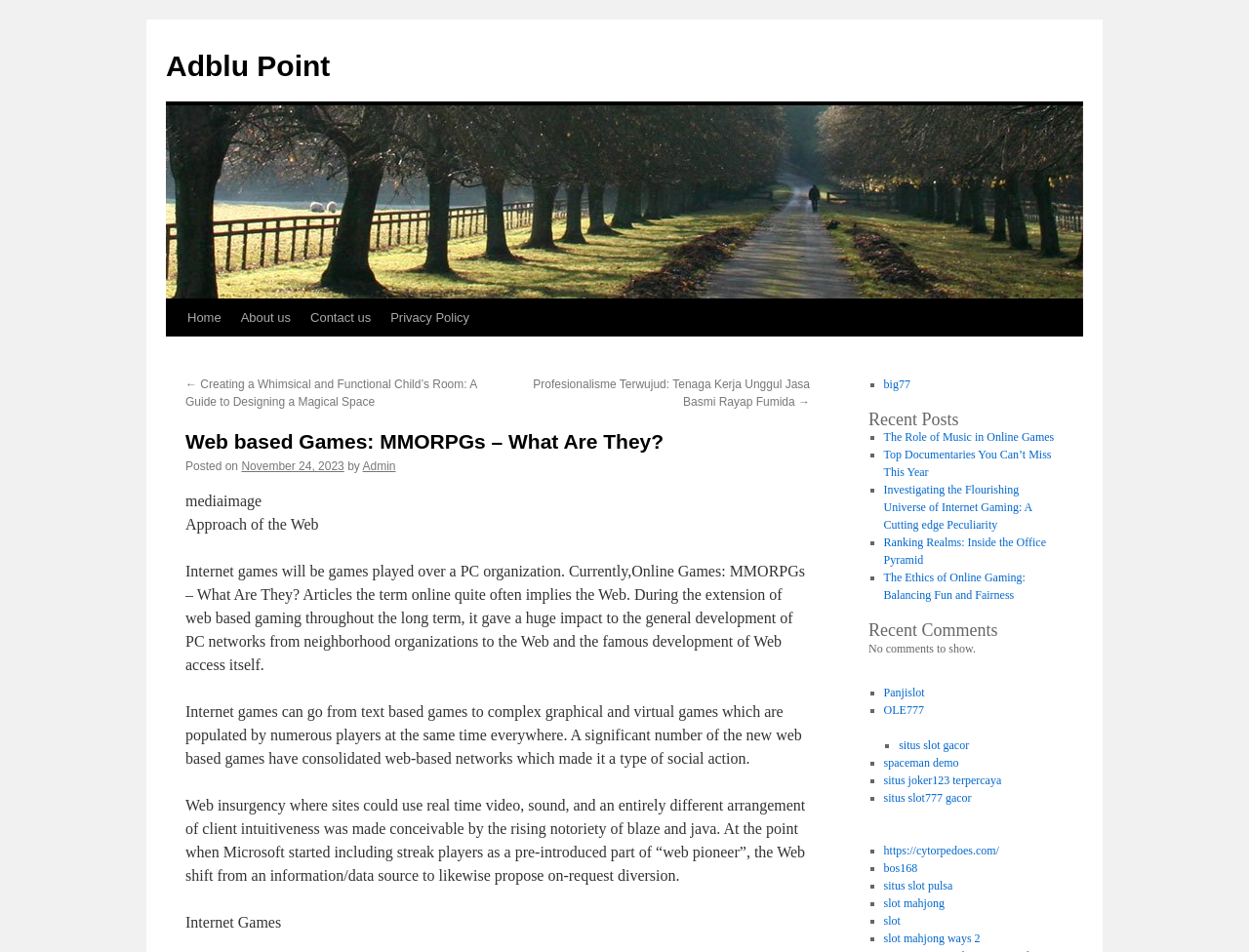Locate the bounding box coordinates of the UI element described by: "bos168". The bounding box coordinates should consist of four float numbers between 0 and 1, i.e., [left, top, right, bottom].

[0.707, 0.904, 0.735, 0.919]